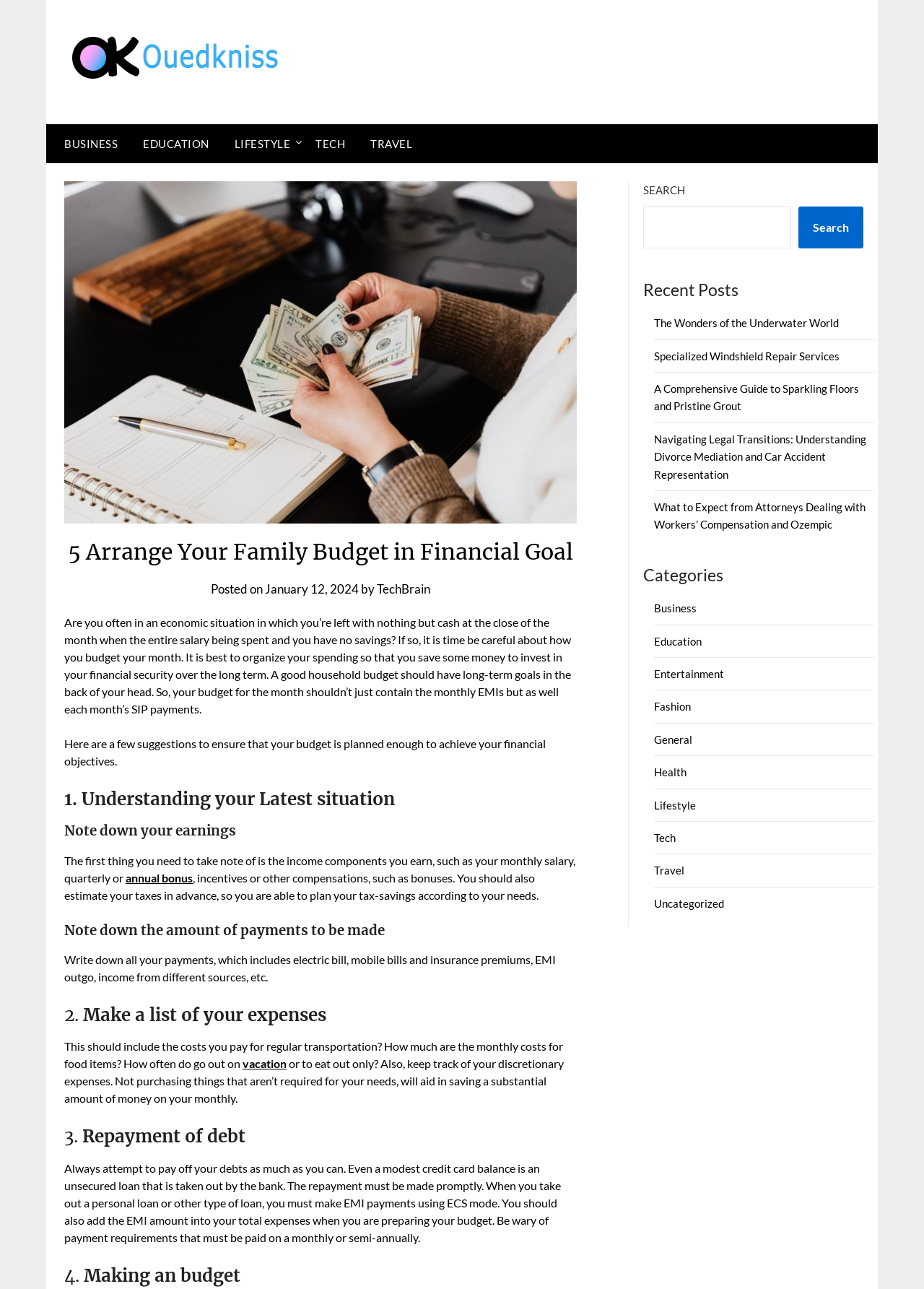Please answer the following question using a single word or phrase: 
What is the purpose of making a list of expenses?

To track discretionary expenses